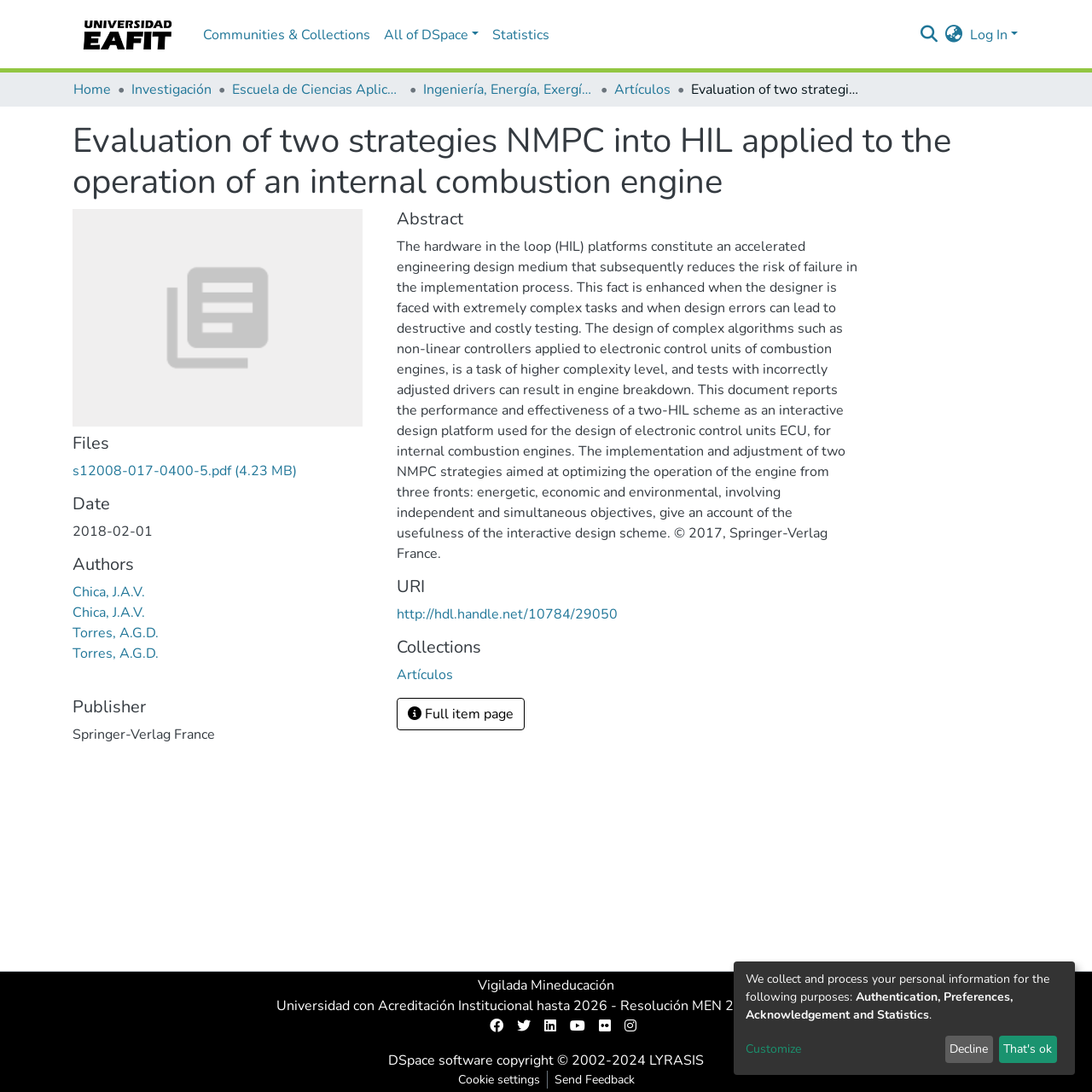Please give a short response to the question using one word or a phrase:
What is the publisher of the article?

Springer-Verlag France